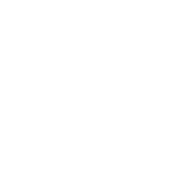Break down the image and describe every detail you can observe.

This image showcases a yellow reflective emergency warning sticker, designed to enhance visibility and safety in various situations, particularly during roadside emergencies. The sticker is prominently featured as a recommendation among other related products, highlighting its practicality for drivers. Intended for easy application, this safety accessory aids in alerting other motorists and ensuring a safer environment during unexpected stops. Its bright yellow color and reflective properties make it essential for anyone looking to improve their vehicle's safety measures.